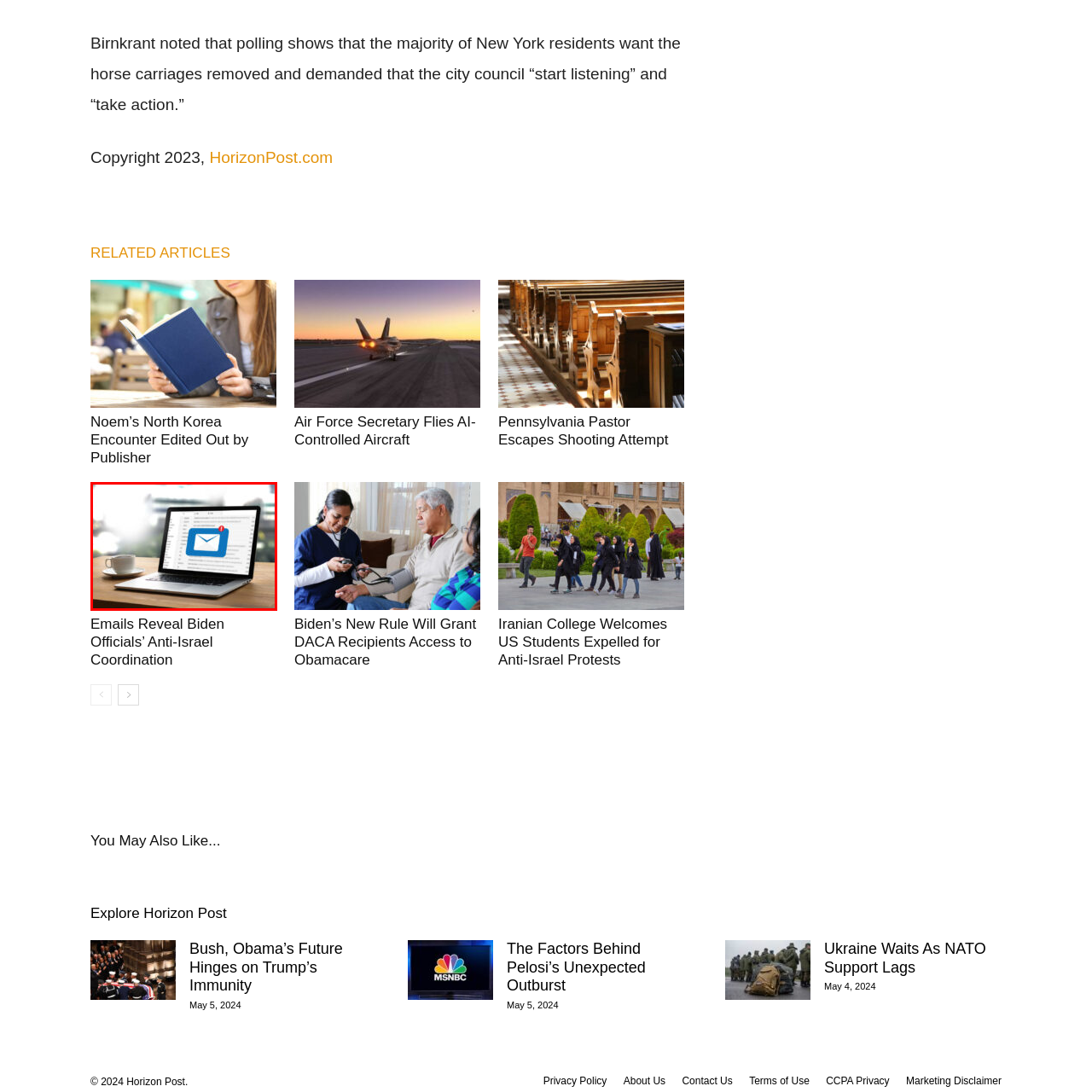Provide a comprehensive description of the image located within the red boundary.

The image depicts a modern laptop sitting on a wooden table, showcasing an email application on its screen. Prominently featured is a notification icon with an envelope symbol, indicating that a new email has arrived. Nearby, a white coffee cup rests on a saucer, suggesting a relaxed setting conducive to work or casual browsing. The blurred background hints at a bright, inviting environment, possibly an office or a cozy home space, enhancing the theme of connectivity and daily communication. This visual captures the essence of modern digital life, where emails play a pivotal role in both personal and professional interactions.